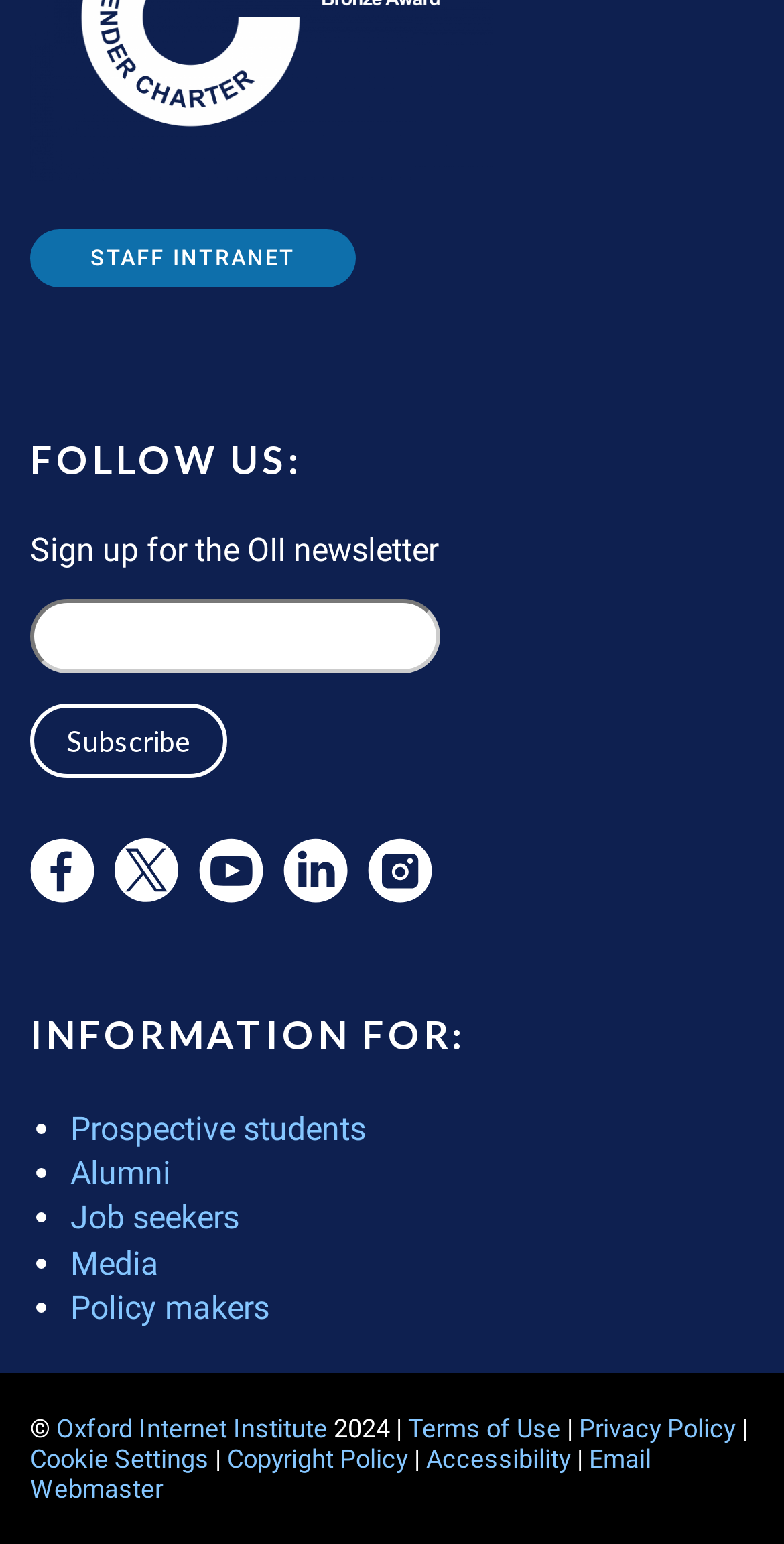What categories of information are provided on this webpage?
From the details in the image, answer the question comprehensively.

The webpage provides information for five categories: Prospective students, Alumni, Job seekers, Media, and Policy makers, each with a link.